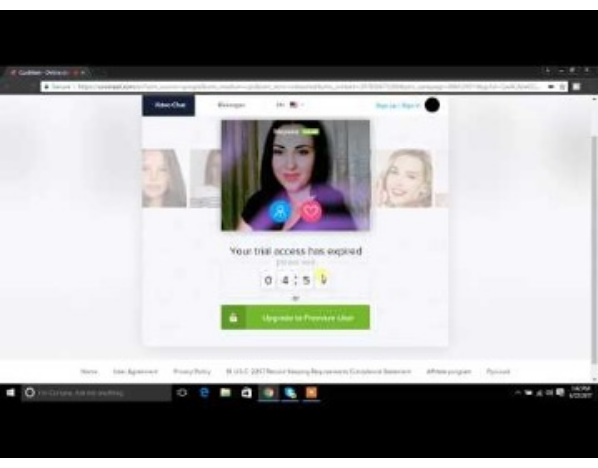Look at the image and answer the question in detail:
What type of users are featured in the thumbnails in the background?

The background of the screen displays thumbnails of other users, indicating the app's focus on connecting users with women from around the world. The thumbnails feature female users, suggesting that the app is geared towards facilitating interactions with women.